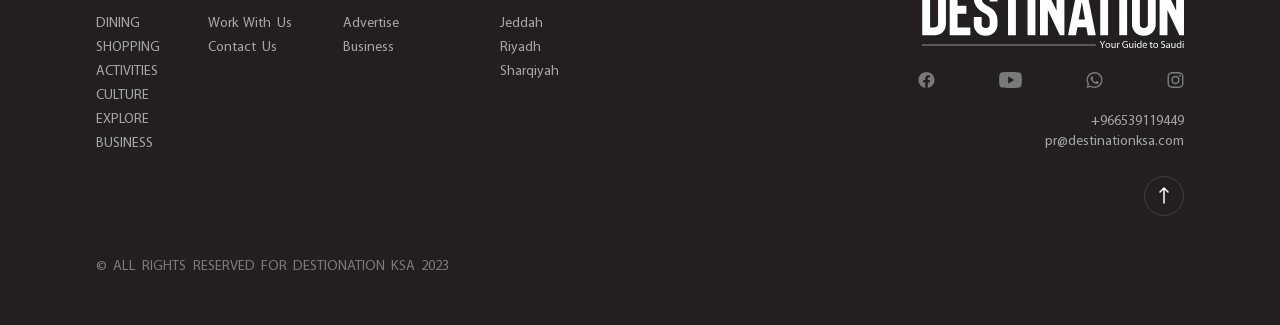Based on the visual content of the image, answer the question thoroughly: What are the regions listed on this website?

On the right side of the top navigation links, we can see a list of regions, which are 'Jeddah', 'Riyadh', and 'Sharqiyah'.